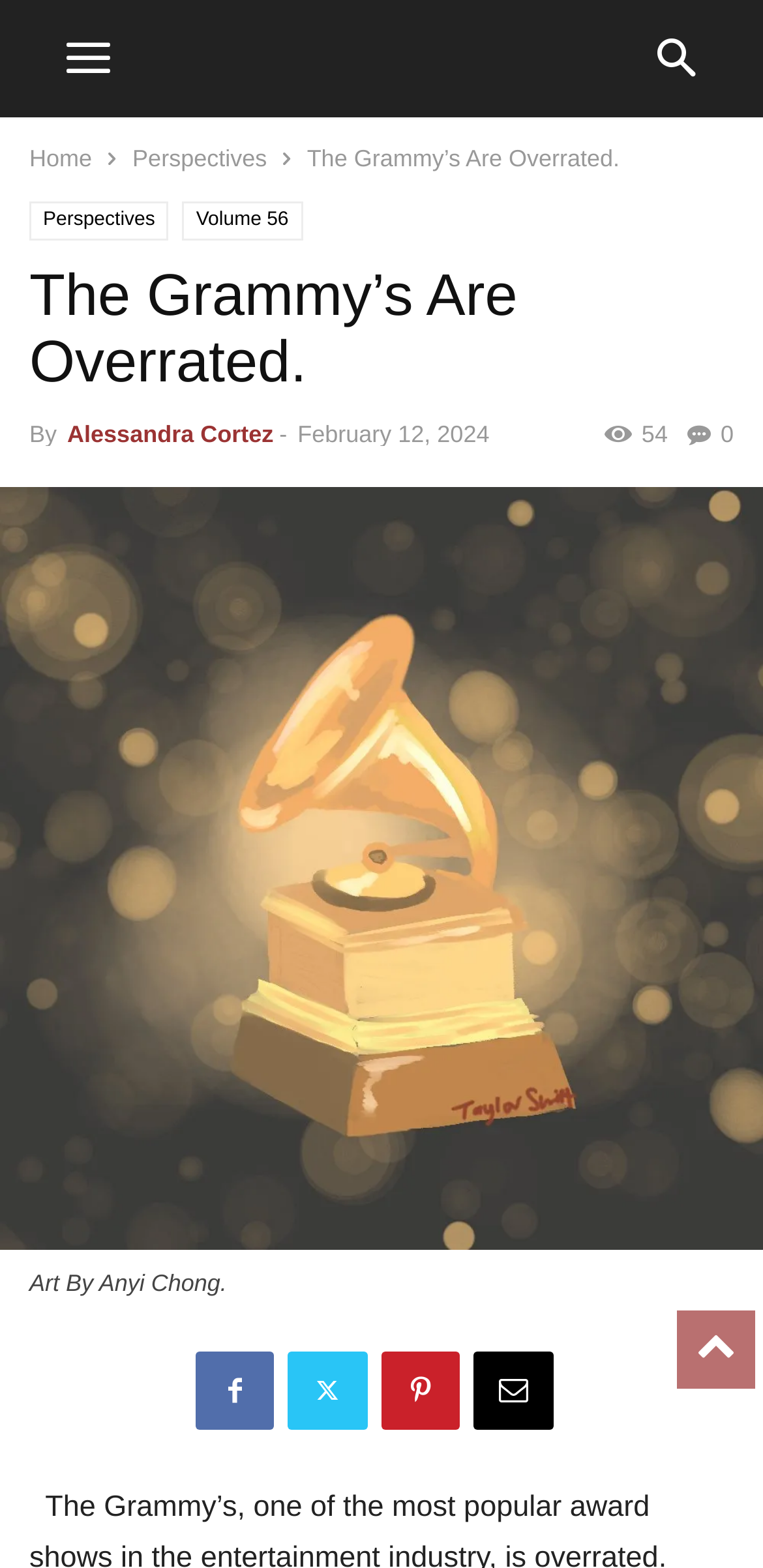Elaborate on the different components and information displayed on the webpage.

The webpage is an article from Paw Prints Weekly, with the title "The Grammy's Are Overrated." At the top, there are three links: "Home" on the left, "Perspectives" in the middle, and a blank space on the right. Below these links, the title "The Grammy's Are Overrated." is displayed prominently.

Under the title, there are two rows of links. The first row has two links: "Perspectives" on the left and "Volume 56" on the right. The second row has the author's name, "Alessandra Cortez," and a timestamp, "February 12, 2024." There is also a share button with the number "54" next to it.

The main content of the article is an image that takes up most of the page, with a caption "Art By Anyi Chong." at the bottom. The image is accompanied by a figure element that contains a link.

At the very bottom of the page, there are four social media links, represented by icons, spaced evenly apart.